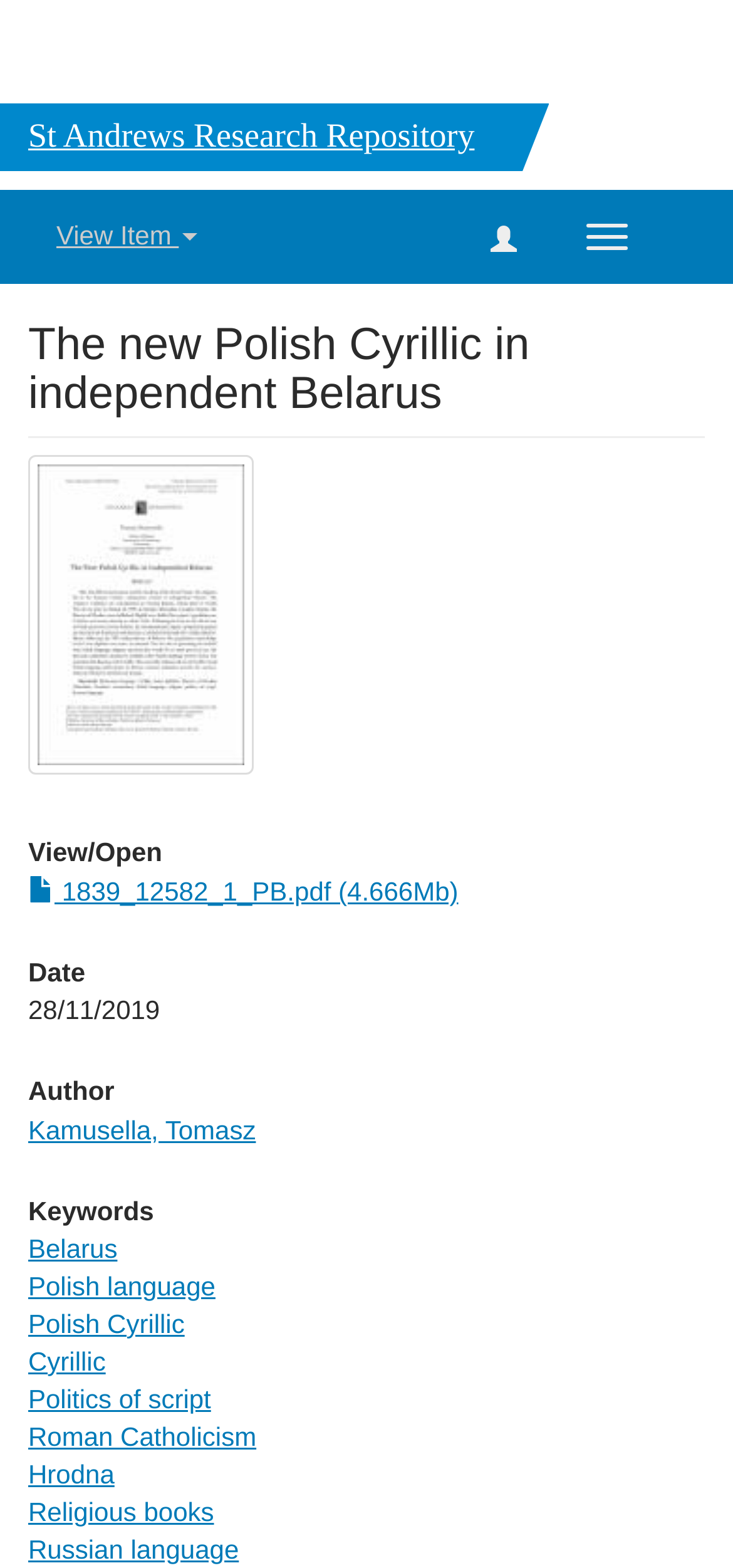Please determine the bounding box coordinates of the element to click on in order to accomplish the following task: "Open the PDF file". Ensure the coordinates are four float numbers ranging from 0 to 1, i.e., [left, top, right, bottom].

[0.038, 0.559, 0.625, 0.578]